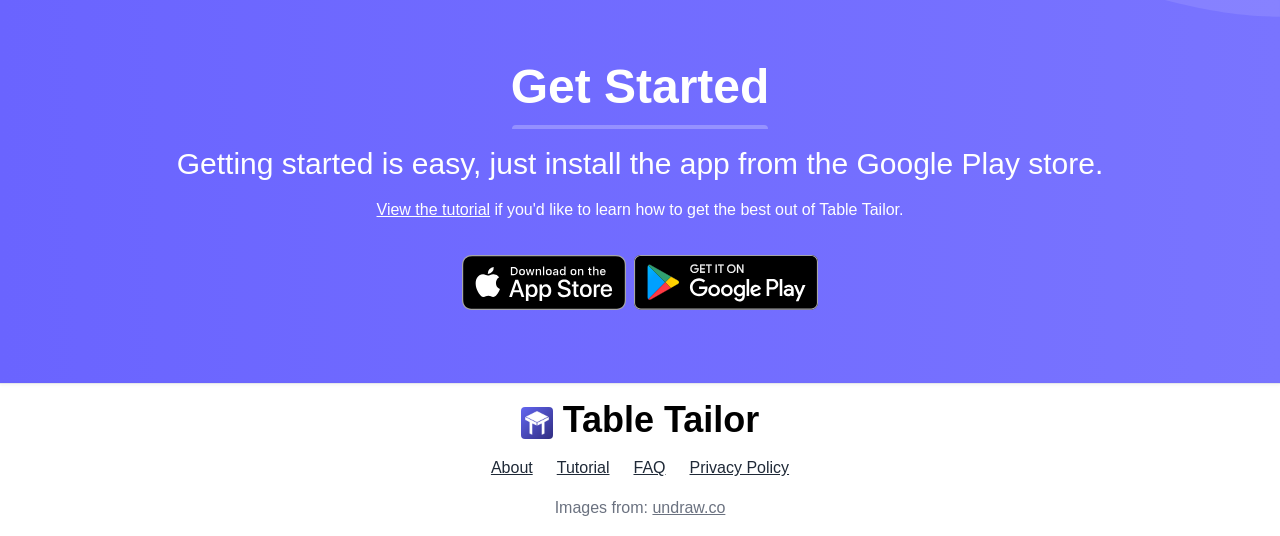Provide a brief response to the question below using a single word or phrase: 
What is the name of the app?

Table Tailor